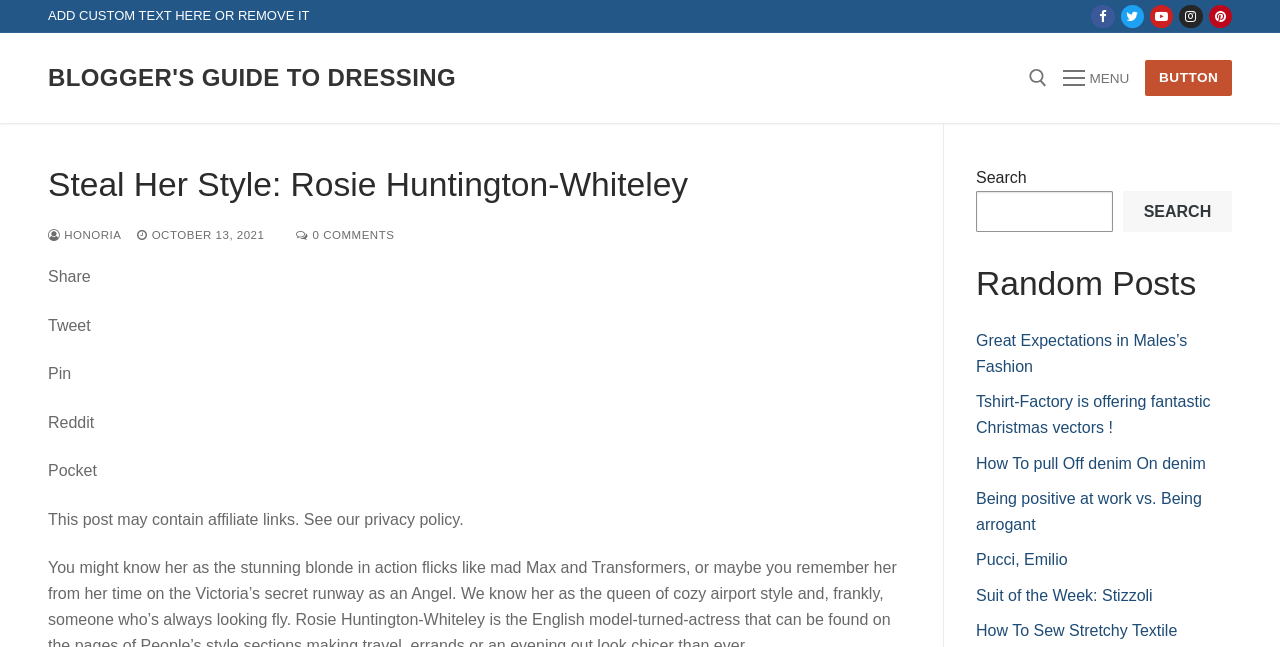Determine the main text heading of the webpage and provide its content.

Steal Her Style: Rosie Huntington-Whiteley